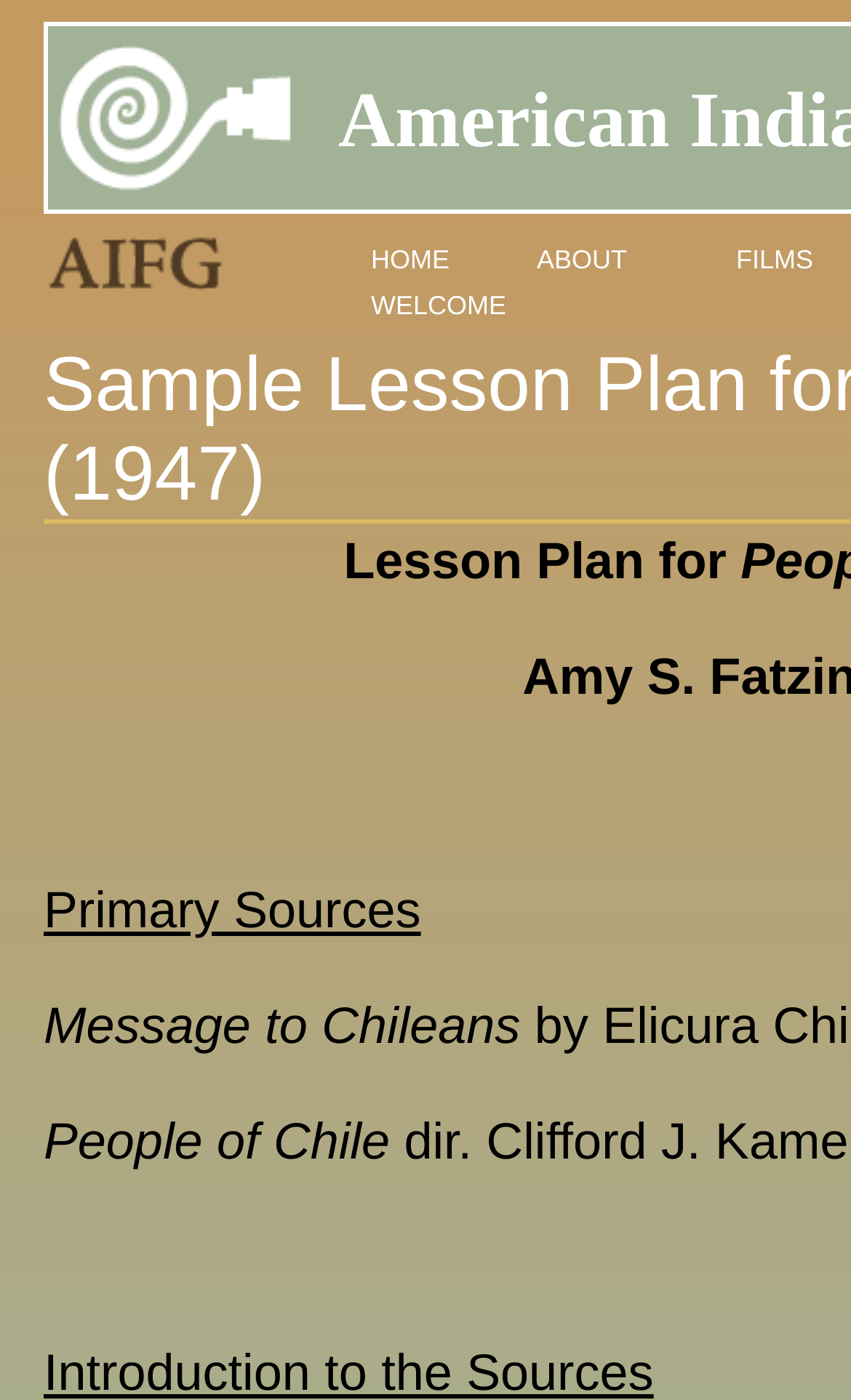Find the UI element described as: "Past Guest Performers" and predict its bounding box coordinates. Ensure the coordinates are four float numbers between 0 and 1, [left, top, right, bottom].

None